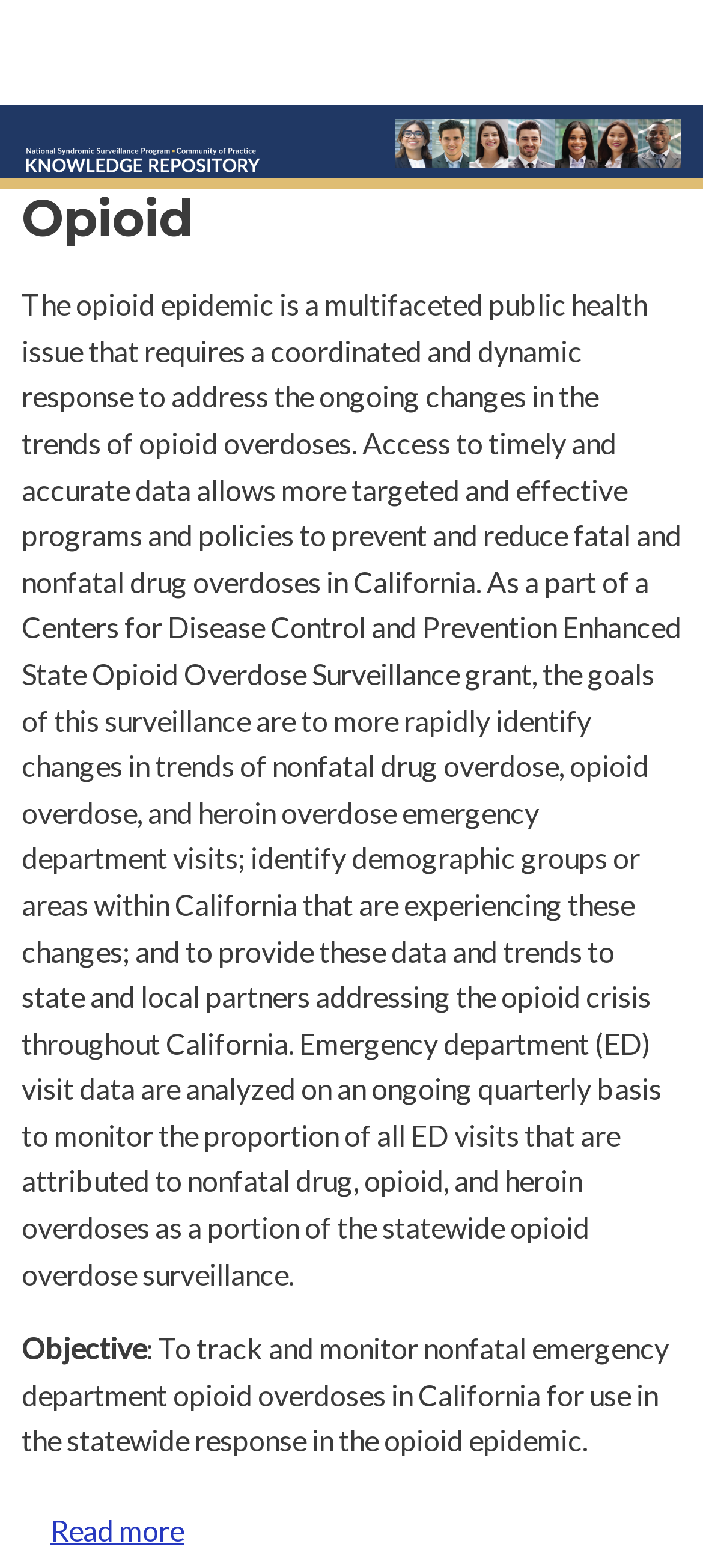Please find the bounding box coordinates in the format (top-left x, top-left y, bottom-right x, bottom-right y) for the given element description. Ensure the coordinates are floating point numbers between 0 and 1. Description: alt="right header"

[0.031, 0.085, 0.34, 0.113]